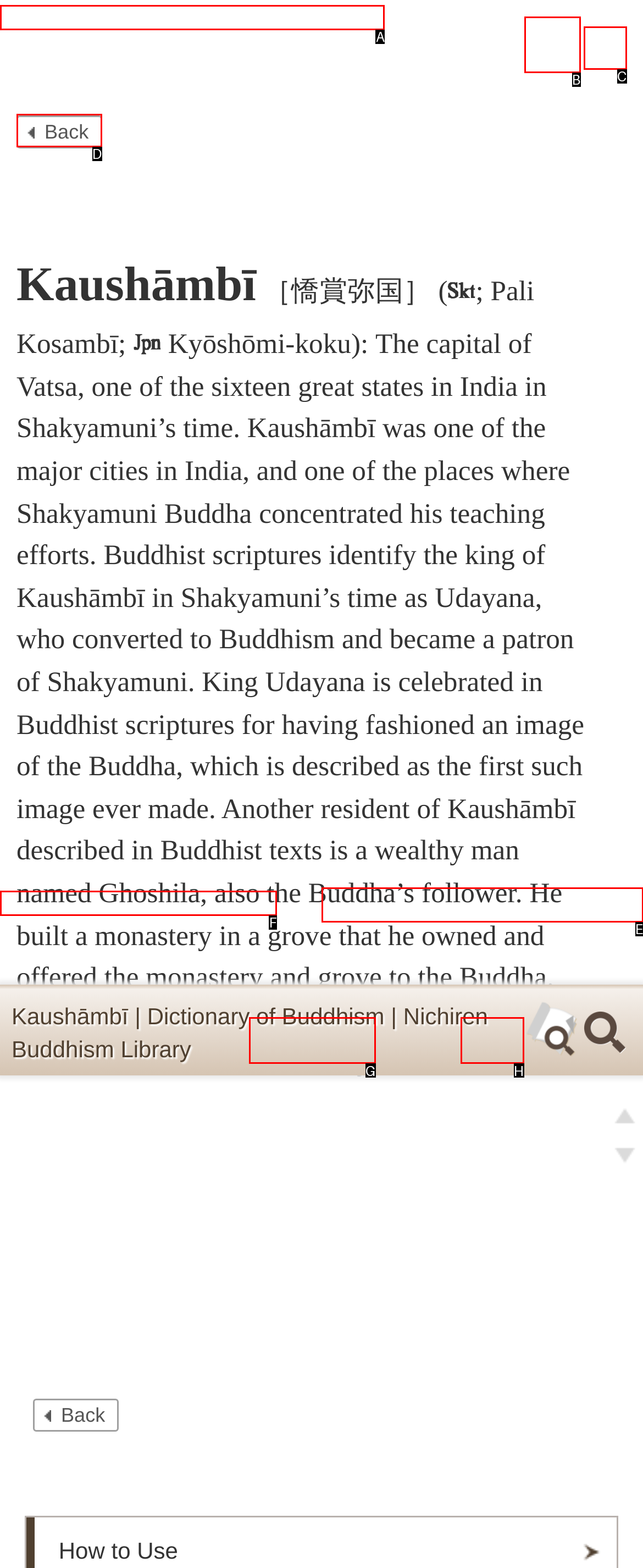Select the HTML element that corresponds to the description: Text Size Large. Answer with the letter of the matching option directly from the choices given.

H